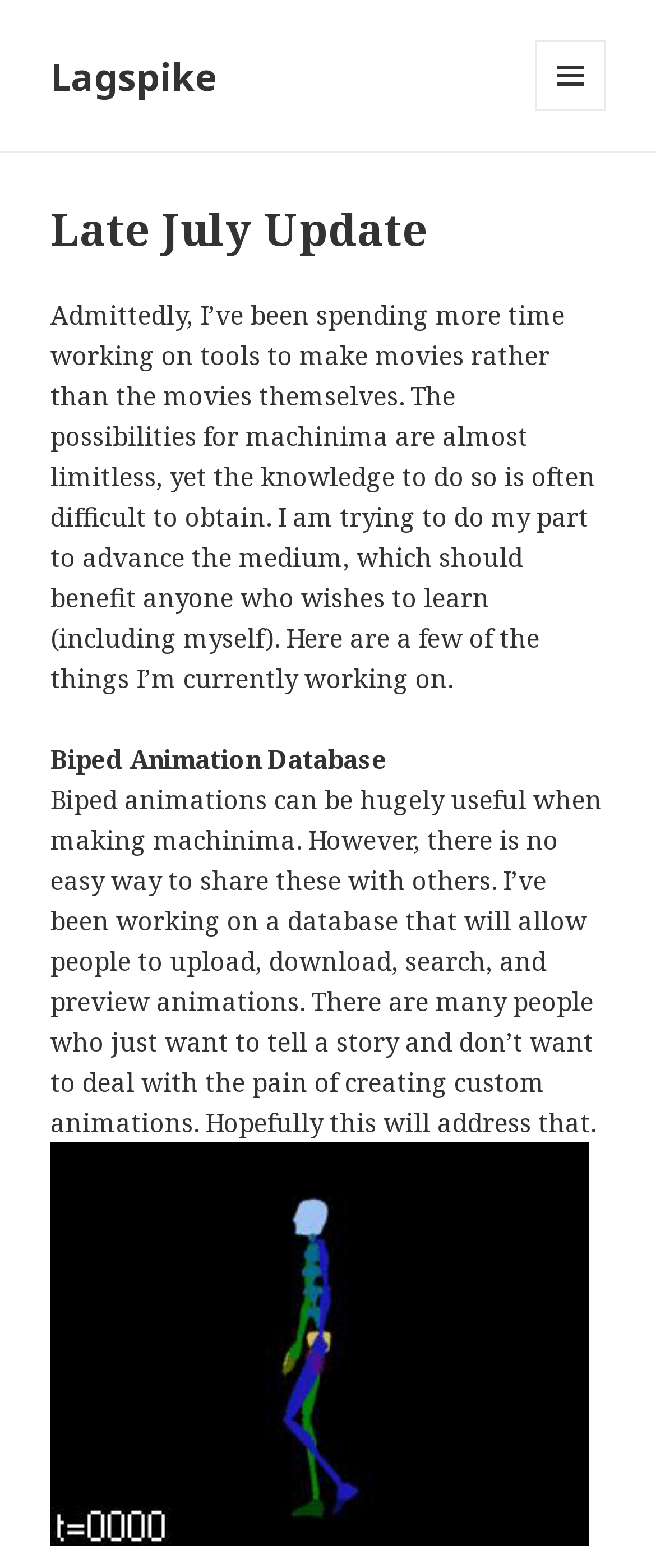Please locate and generate the primary heading on this webpage.

Late July Update